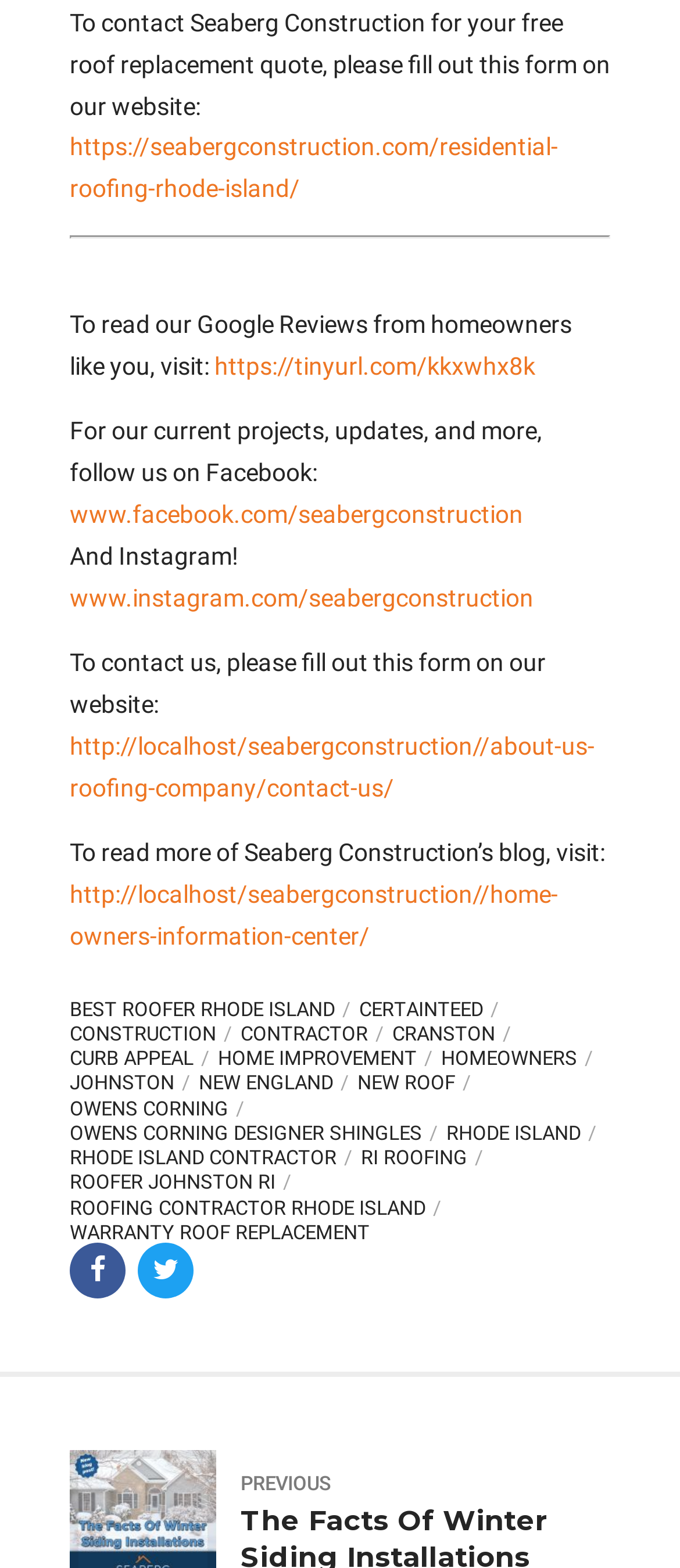Please provide a one-word or phrase answer to the question: 
What social media platforms can I follow Seaberg Construction on?

Facebook and Instagram